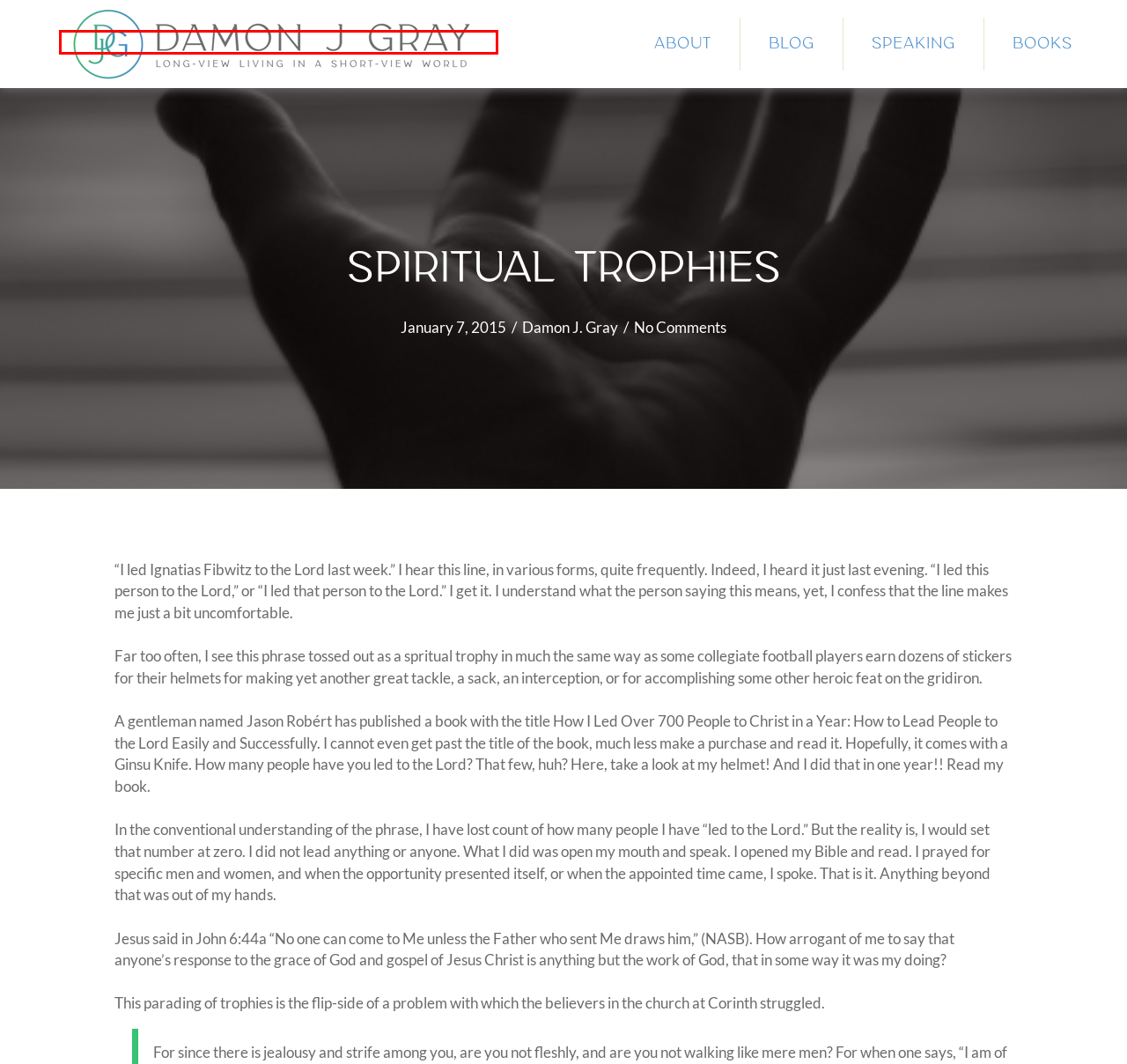Examine the screenshot of a webpage with a red bounding box around a UI element. Your task is to identify the webpage description that best corresponds to the new webpage after clicking the specified element. The given options are:
A. Disclaimer - Damon J. Gray
B. Home - Damon J. Gray
C. Arrogance Archives - Damon J. Gray
D. Christmas Chaos or the Prince of Peace - Damon J. Gray
E. Evangelism Archives - Damon J. Gray
F. About - Damon J. Gray
G. Speaking - Damon J. Gray
H. Blog - Damon J. Gray

B